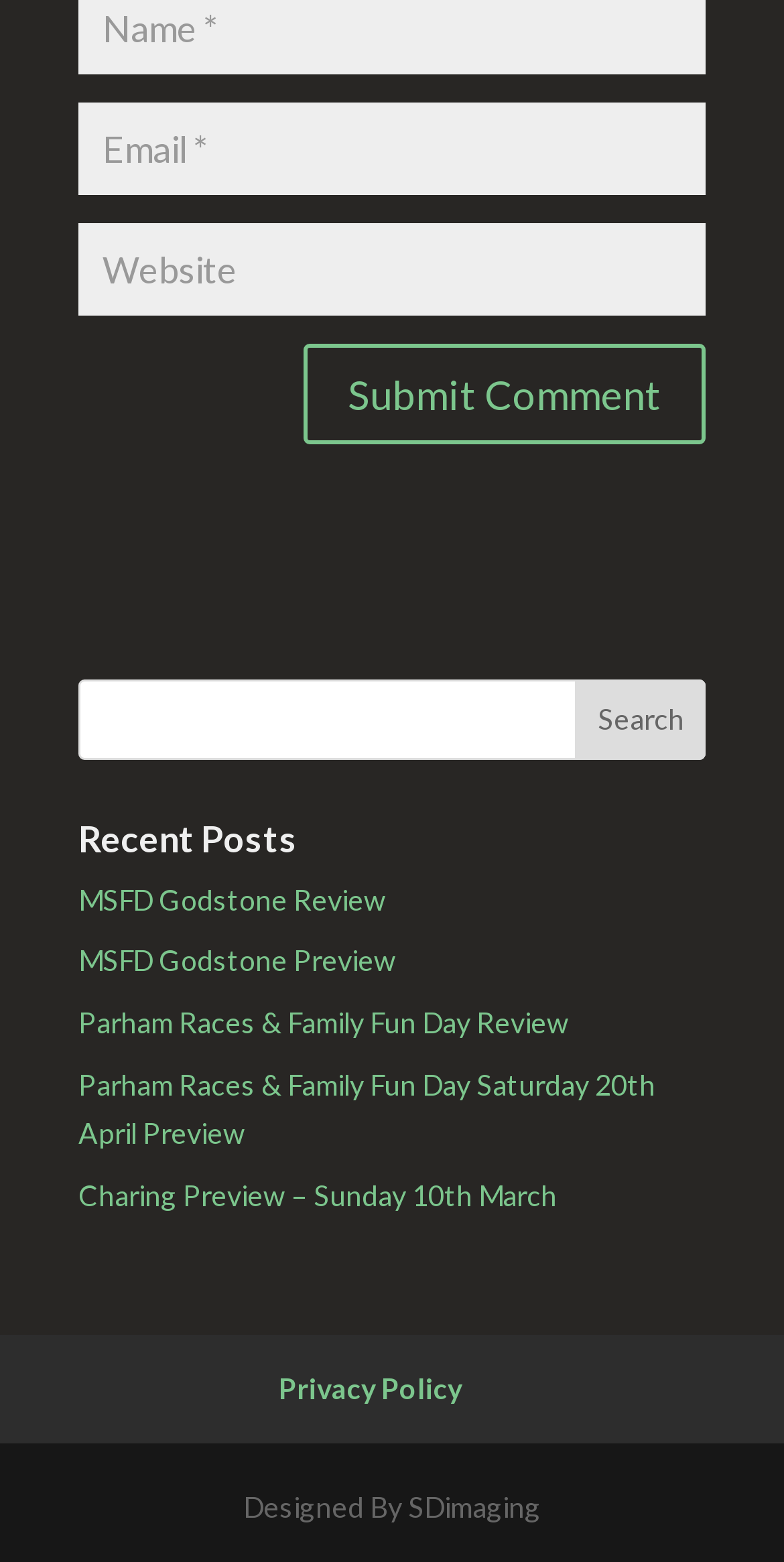What is the text at the bottom of the webpage?
Based on the image, answer the question in a detailed manner.

The text 'Designed By SDimaging' is located at the bottom of the webpage, indicating that SDimaging is the designer or creator of the website.